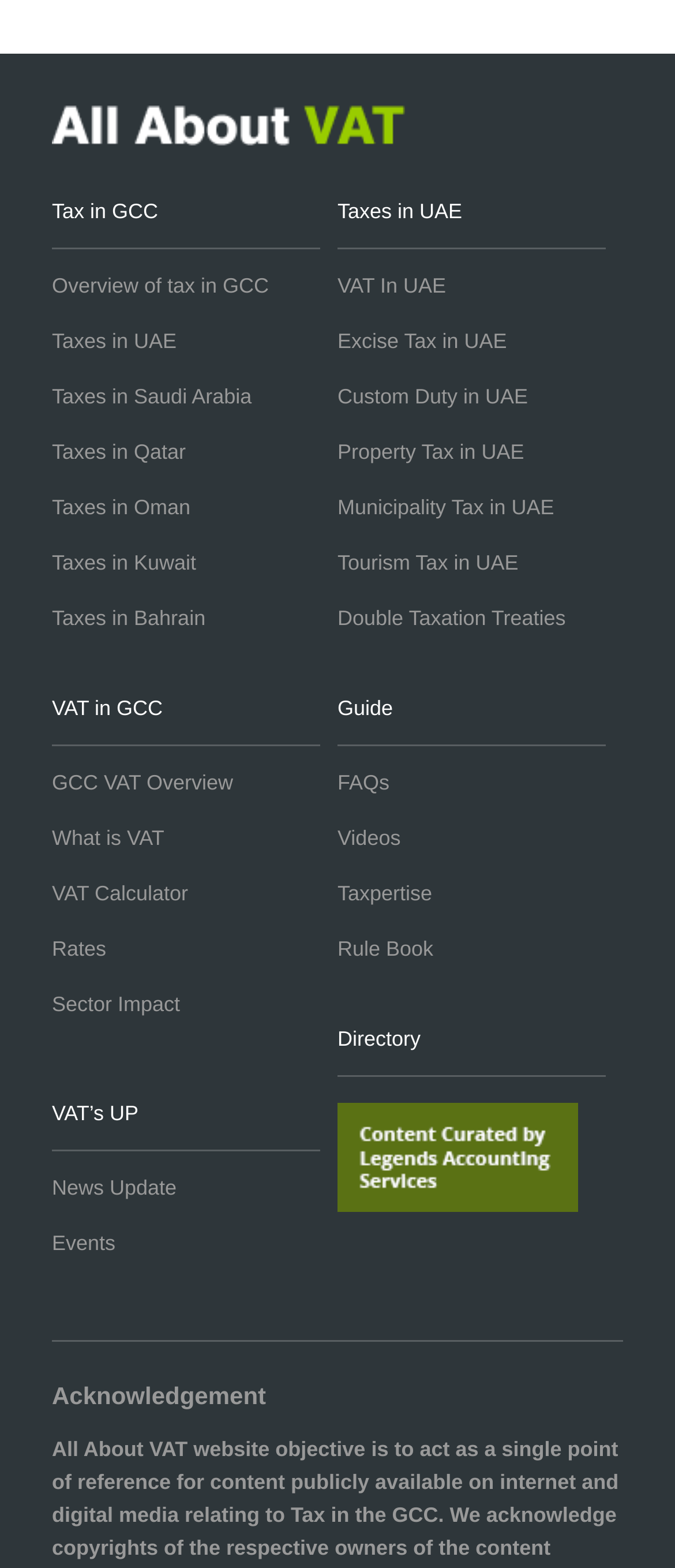Please study the image and answer the question comprehensively:
How many resources are listed under Guide?

I counted the number of links under 'Guide' and found 5 resources: FAQs, Videos, Taxpertise, Rule Book, and Directory.